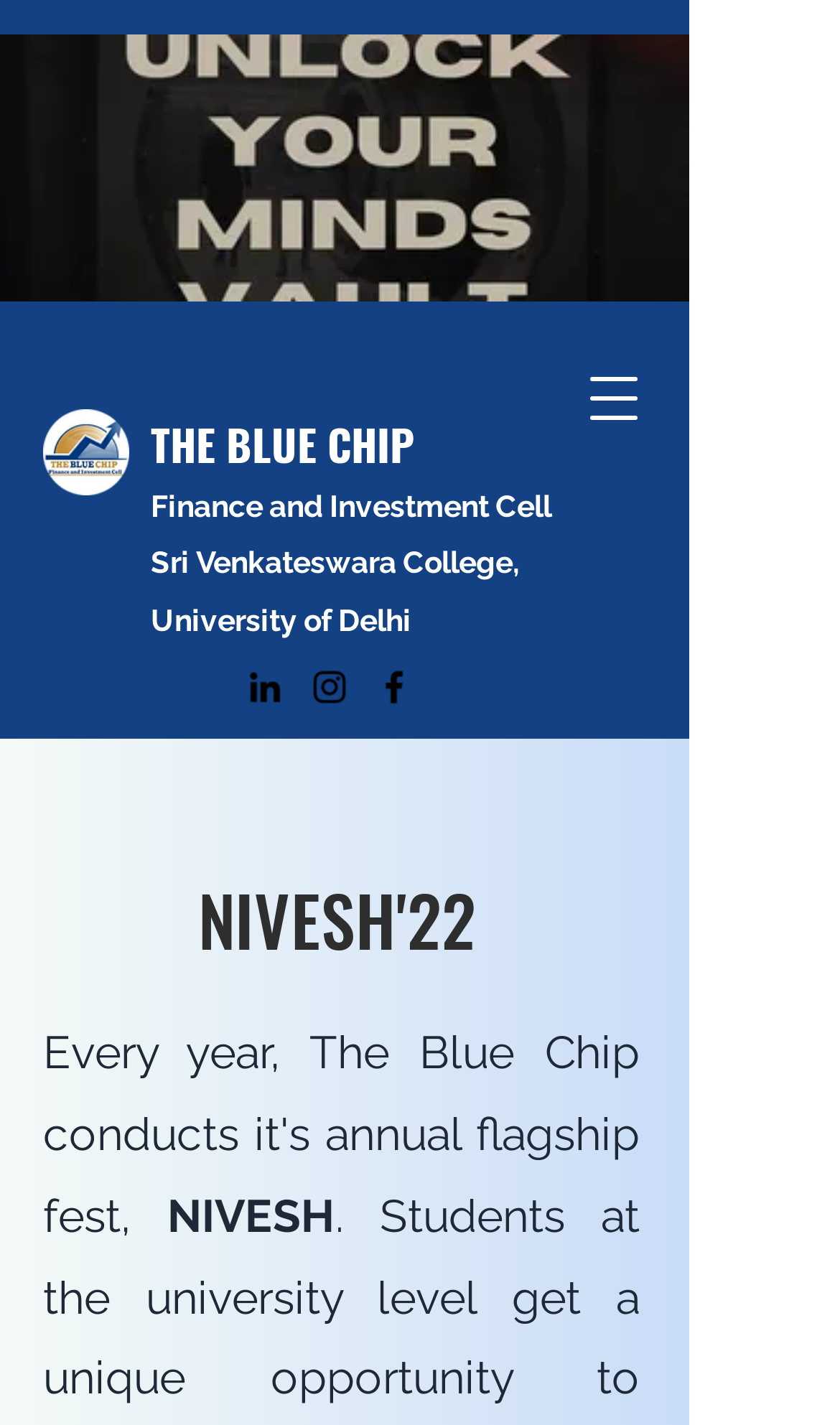Locate the bounding box of the UI element defined by this description: "THE BLUE CHIP". The coordinates should be given as four float numbers between 0 and 1, formatted as [left, top, right, bottom].

[0.179, 0.289, 0.492, 0.334]